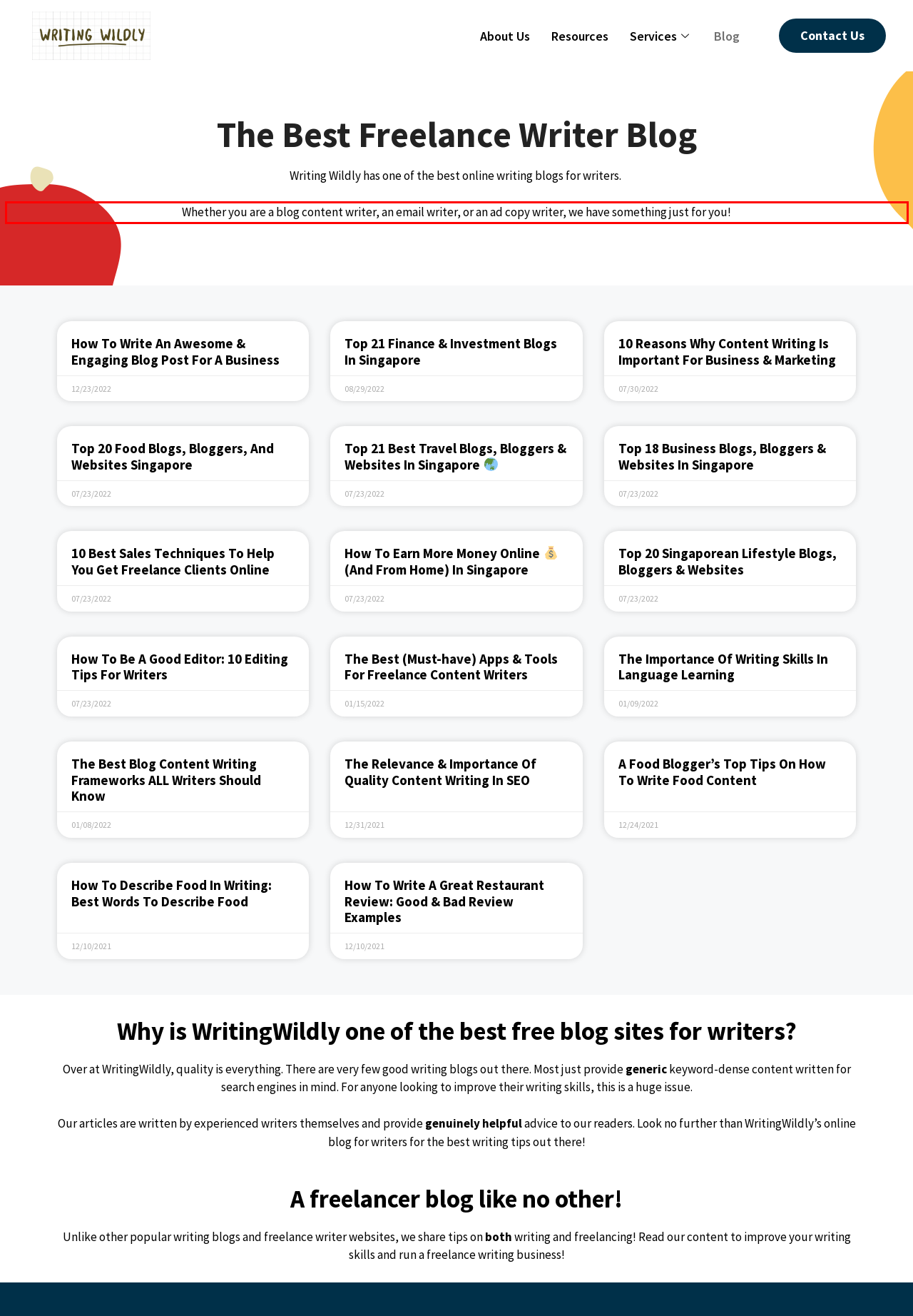Identify the red bounding box in the webpage screenshot and perform OCR to generate the text content enclosed.

Whether you are a blog content writer, an email writer, or an ad copy writer, we have something just for you!